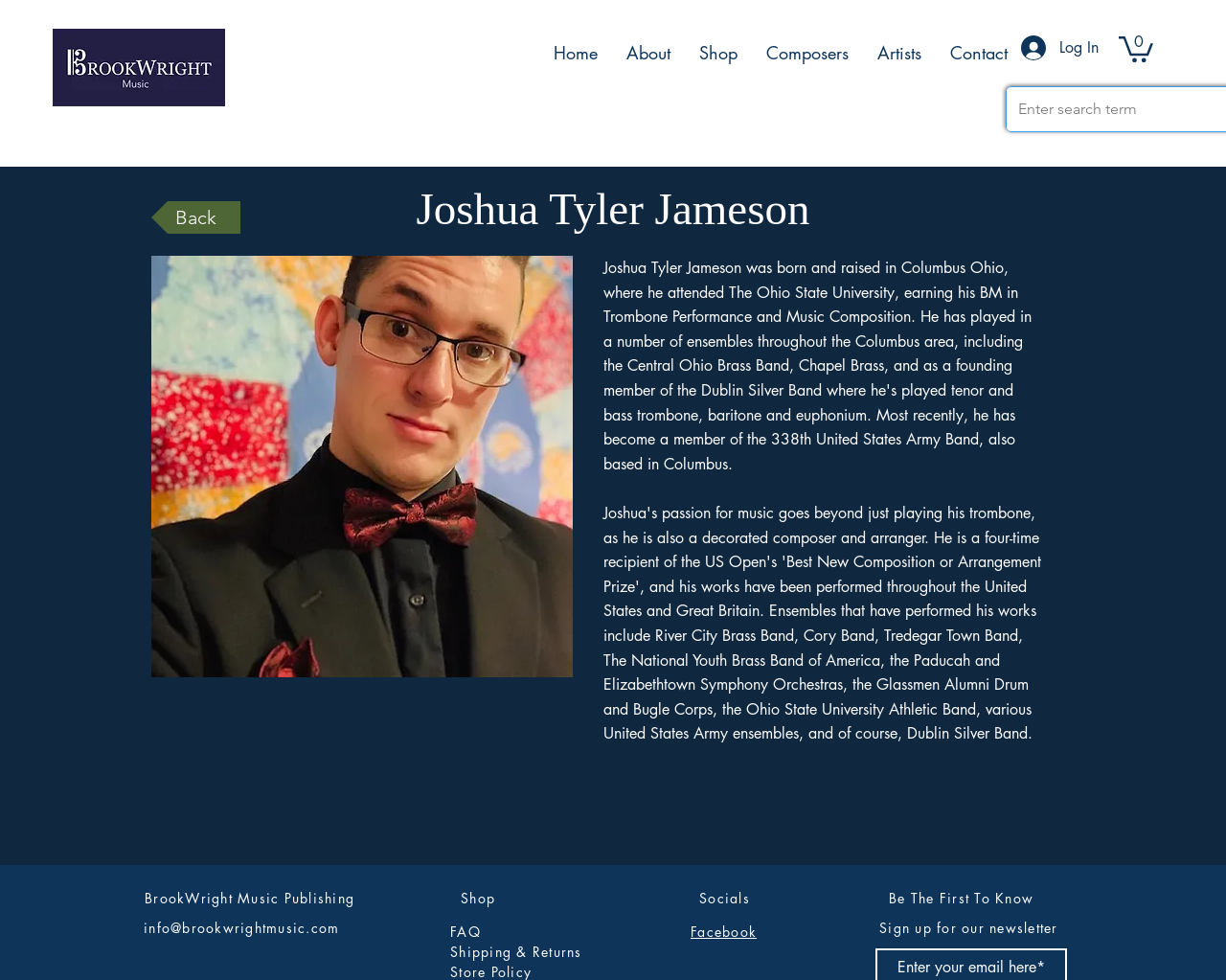Determine the bounding box coordinates of the clickable region to follow the instruction: "View the About page".

[0.499, 0.029, 0.559, 0.078]